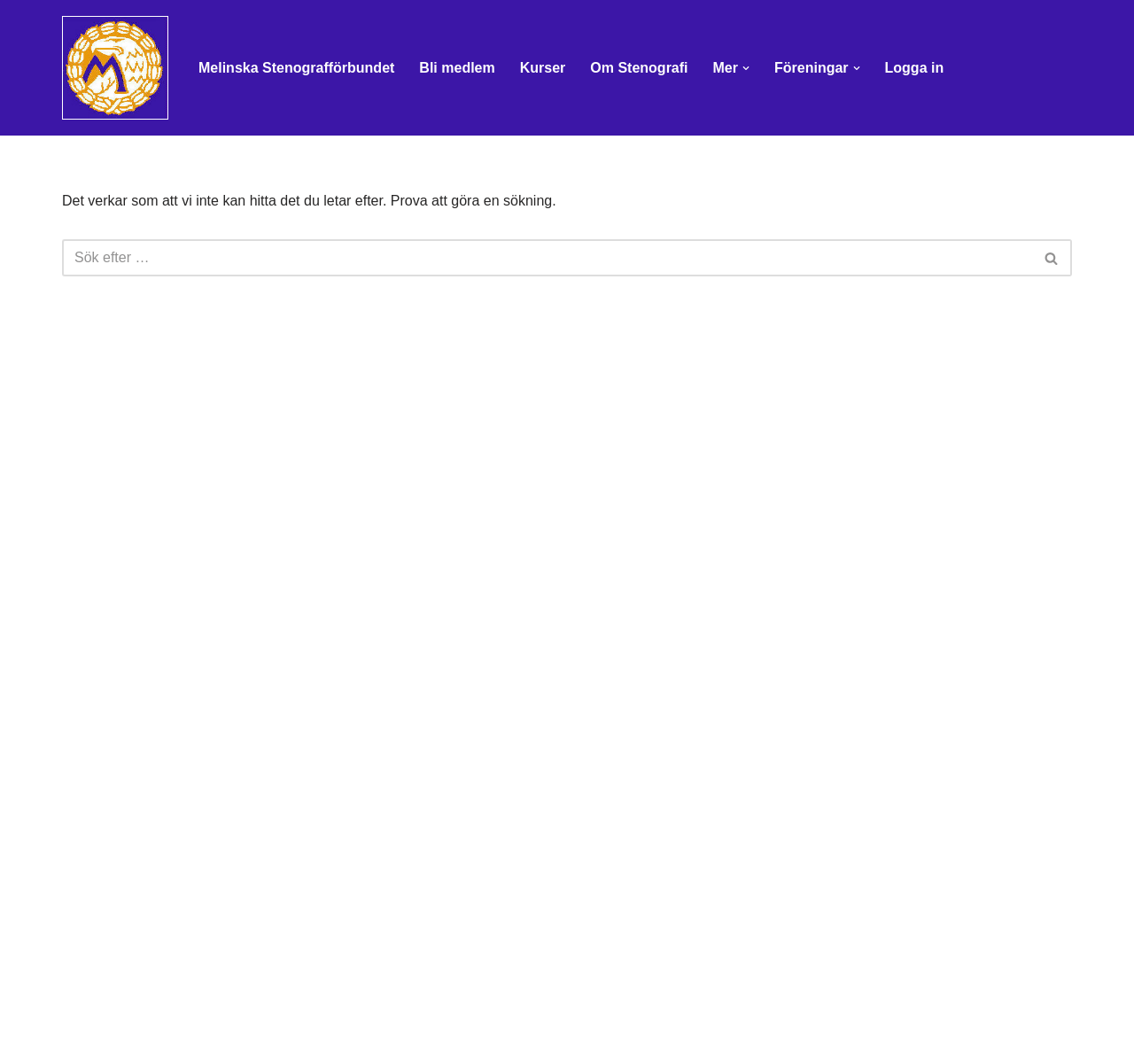Based on what you see in the screenshot, provide a thorough answer to this question: What is the text above the search box?

The text above the search box is 'Det verkar som att vi inte kan hitta det du letar efter. Prova att göra en sökning.' which is a StaticText element with a bounding box coordinate of [0.055, 0.182, 0.49, 0.196].